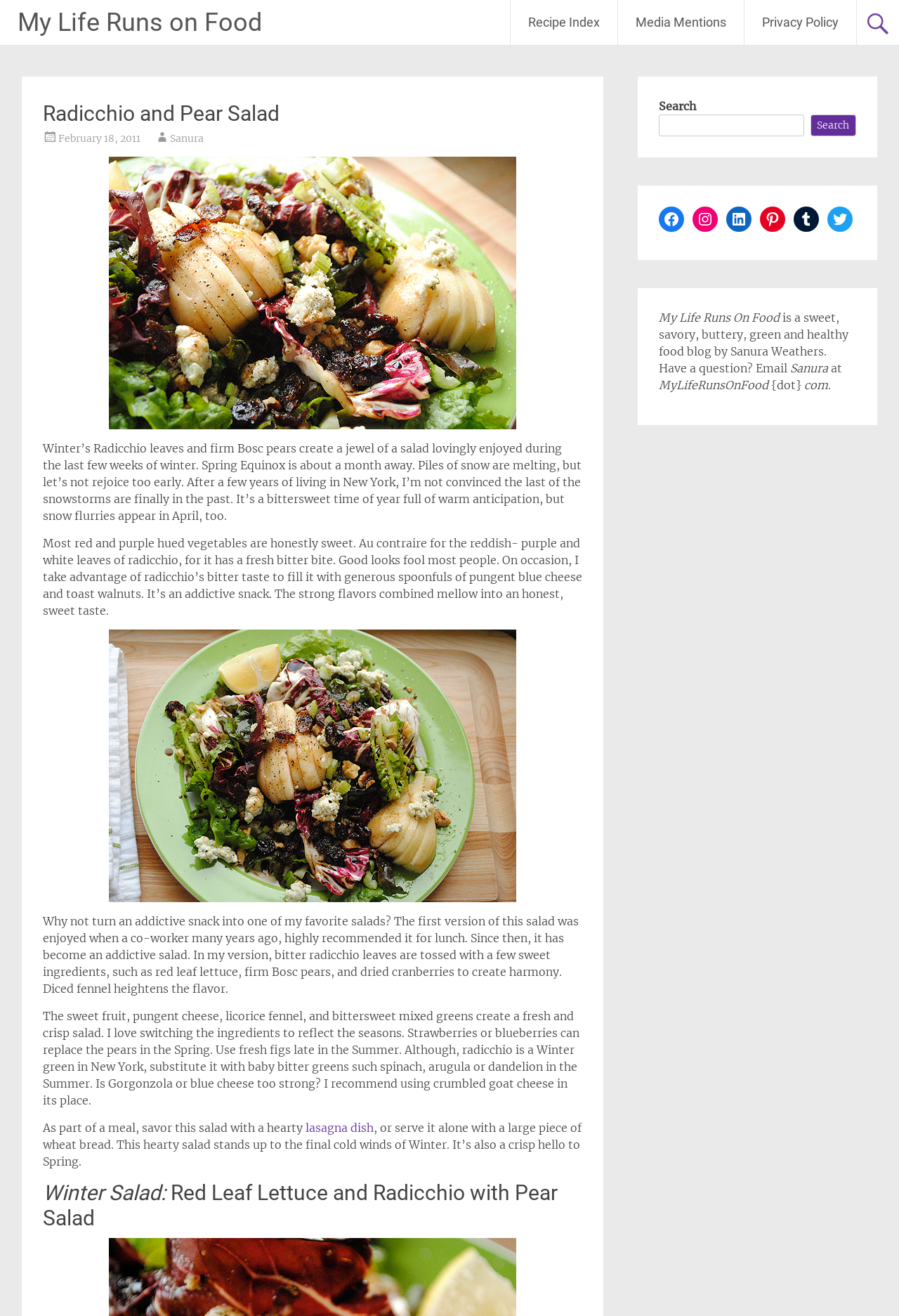Give a detailed account of the webpage.

The webpage is a food blog titled "Radicchio and Pear Salad – My Life Runs on Food". At the top, there is a header section with the blog's title "My Life Runs on Food" and three links to "Recipe Index", "Media Mentions", and "Privacy Policy". Below the header, there is a main content section with a heading "Radicchio and Pear Salad" and a link to the date "February 18, 2011" and the author's name "Sanura".

The main content section features a large image of a Winter salad, accompanied by a descriptive text that explains the ingredients and flavors of the salad. The text is divided into four paragraphs, each describing a different aspect of the salad, such as the bitter taste of radicchio, the sweetness of pears, and the harmony of flavors.

Below the text, there is another image of the Radicchio Pear Salad, followed by more text that provides variations of the salad recipe for different seasons. The text also recommends serving the salad with a hearty lasagna dish or a large piece of wheat bread.

On the right side of the page, there is a complementary section with a search bar and social media links to Facebook, Instagram, LinkedIn, Pinterest, Tumblr, and Twitter. Below the social media links, there is a brief description of the blog "My Life Runs On Food" and the author's contact information.

Overall, the webpage is a well-organized and visually appealing food blog that showcases a delicious Winter salad recipe and provides variations and serving suggestions.